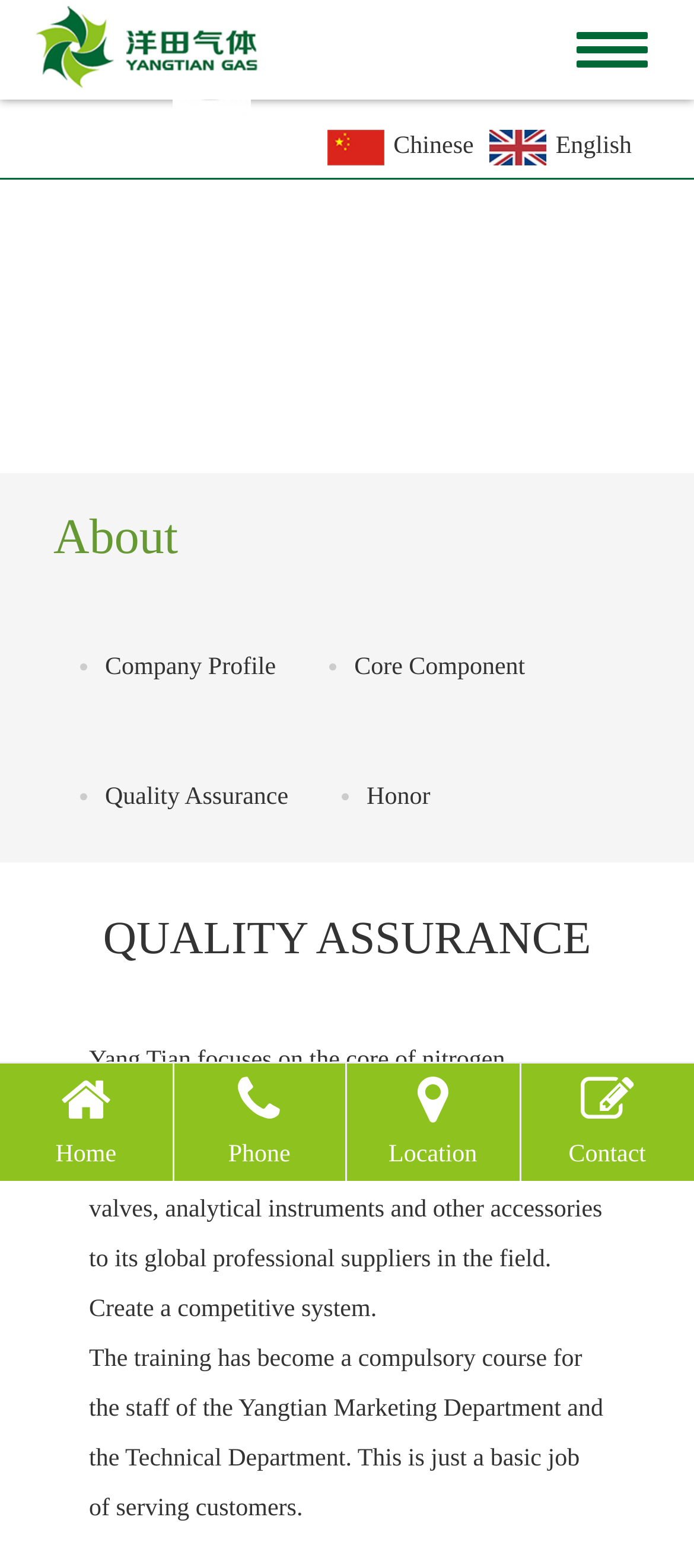Based on the element description: "send an enquiry now", identify the bounding box coordinates for this UI element. The coordinates must be four float numbers between 0 and 1, listed as [left, top, right, bottom].

[0.483, 0.032, 0.778, 0.049]